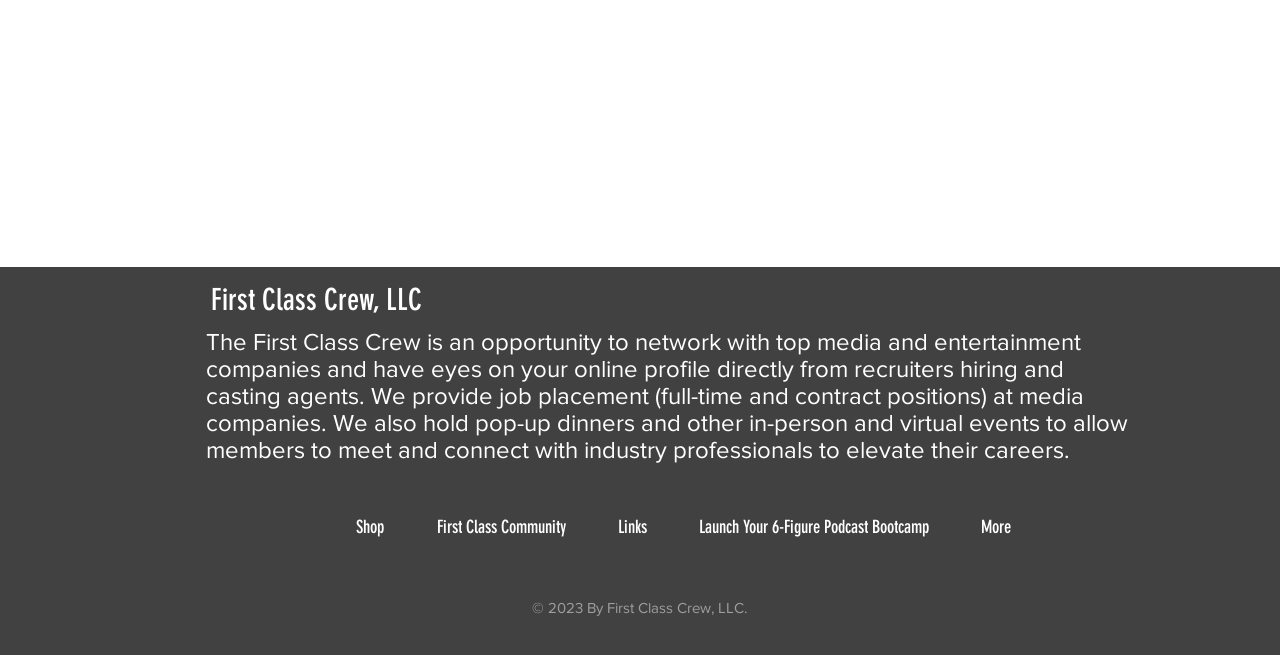Based on the image, provide a detailed response to the question:
What type of events does the First Class Crew hold?

The type of events held by the First Class Crew can be found in the heading element that describes it as holding pop-up dinners and other in-person and virtual events to allow members to meet and connect with industry professionals to elevate their careers.